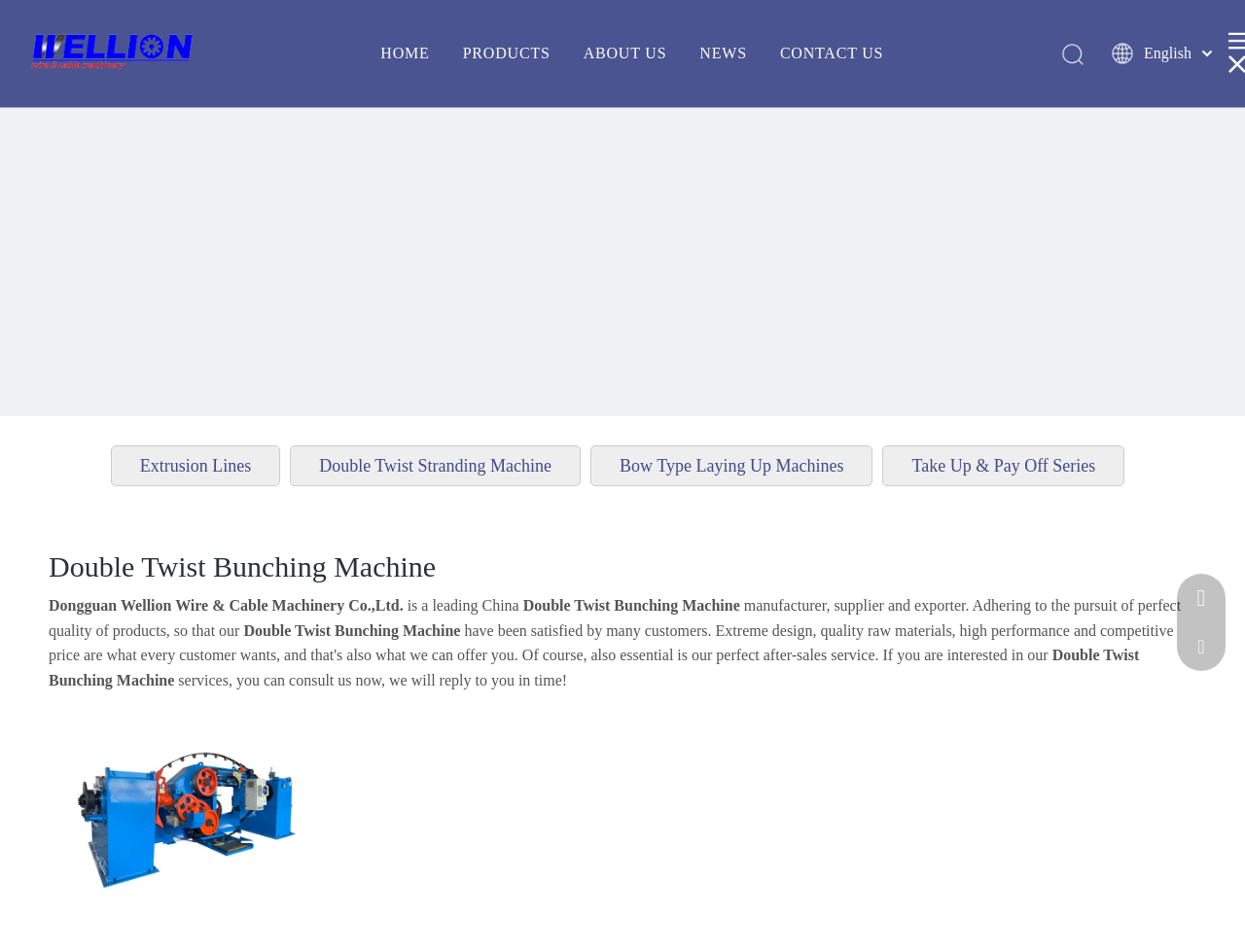Generate a thorough explanation of the webpage's elements.

The webpage is about Dongguan Wellion Wire & Cable Machinery Co.,Ltd., a leading China manufacturer, supplier, and exporter of Double Twist Bunching Machine. 

At the top, there are several links, including "HOME", "PRODUCTS", "ABOUT US", "NEWS", and "CONTACT US", which are aligned horizontally. Below these links, there are three language options: "English", "Pусский", and "简体中文". 

On the left side, there is a vertical list of links, including "Extrusion Lines", "Double Twist Stranding Machine", "Bow Type Laying Up Machines", and "Take Up & Pay Off Series". 

The main content of the webpage is on the right side, where the title "Double Twist Bunching Machine" is prominently displayed. Below the title, there is a brief introduction to the company, stating that it is a leading China manufacturer, supplier, and exporter, and that it adheres to the pursuit of perfect quality of products. 

Further down, there is a call-to-action, encouraging visitors to consult the company for its services. Below this, there is an image of a Double Twist Bunching Machine. 

At the bottom, there are two columns of contact information, including phone numbers and email addresses.